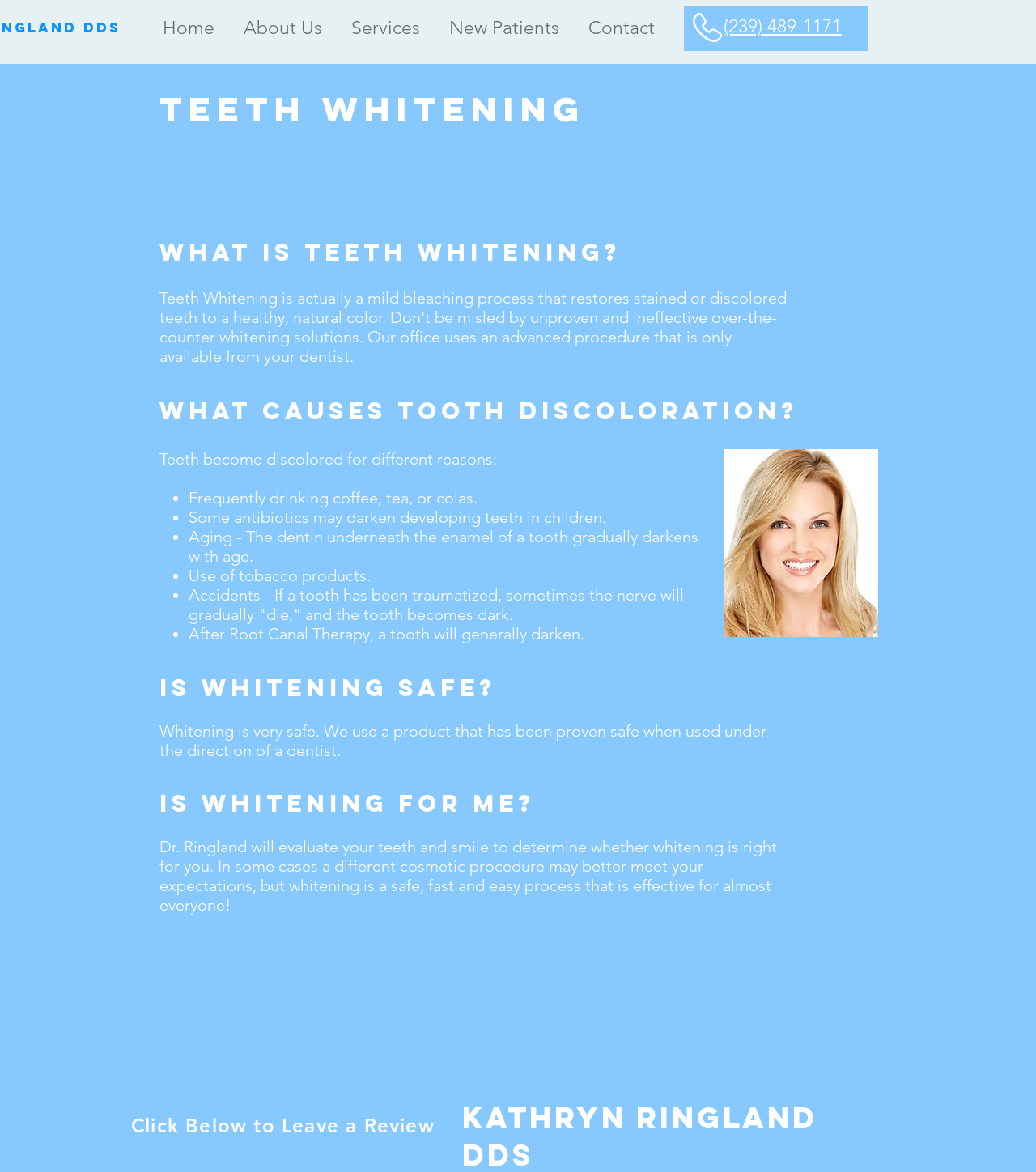What is the purpose of the dentist's evaluation?
Based on the image, provide a one-word or brief-phrase response.

To determine if whitening is right